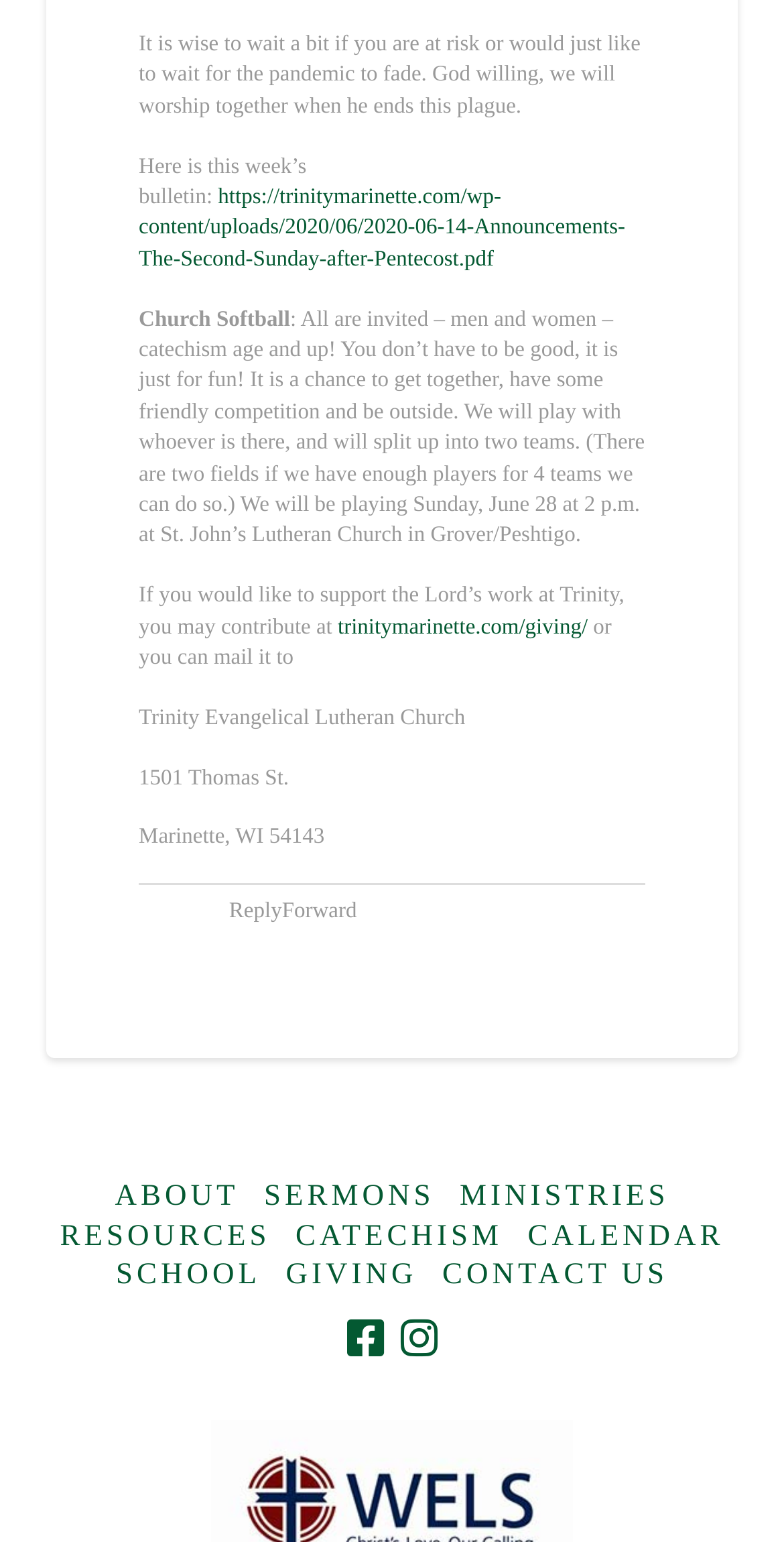Locate the bounding box coordinates of the item that should be clicked to fulfill the instruction: "Learn about the Church Softball event".

[0.177, 0.199, 0.822, 0.355]